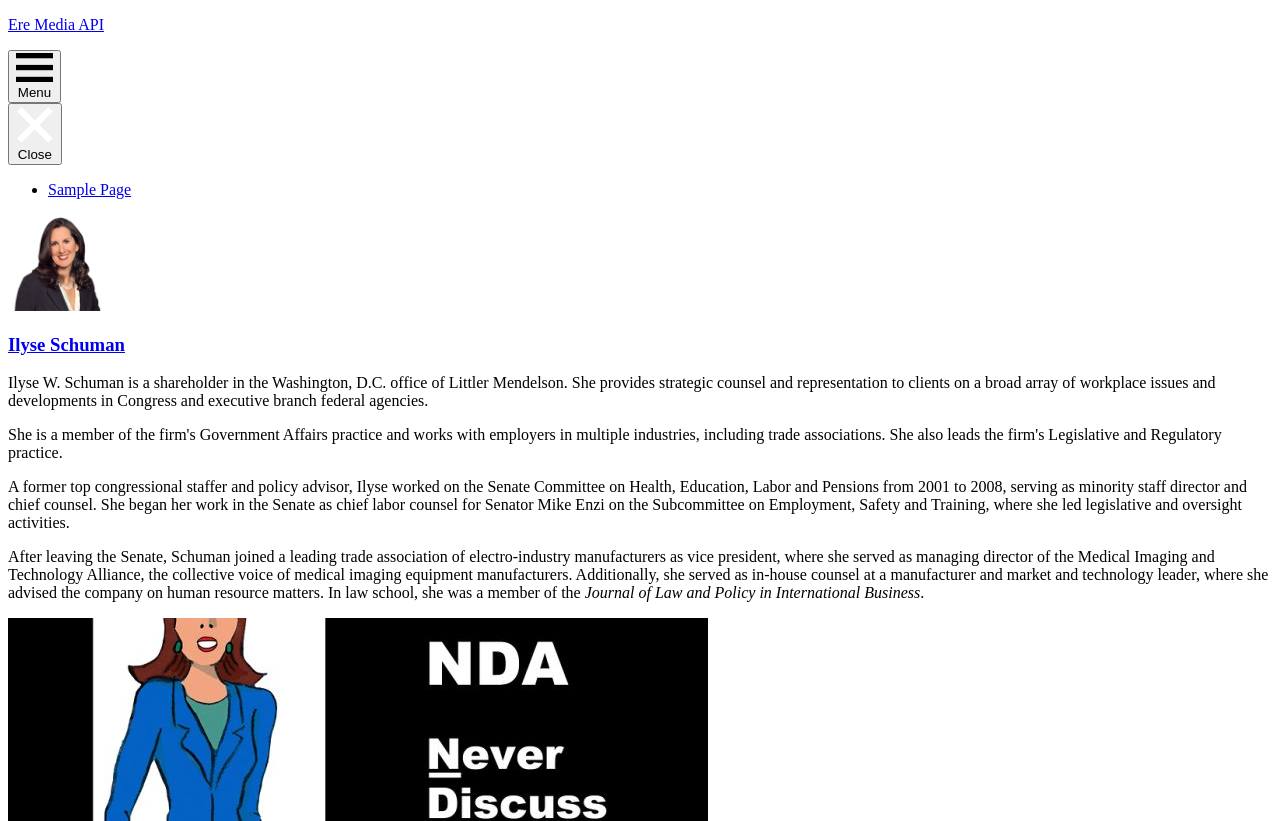Determine the bounding box coordinates of the UI element that matches the following description: "Menu". The coordinates should be four float numbers between 0 and 1 in the format [left, top, right, bottom].

[0.006, 0.061, 0.048, 0.126]